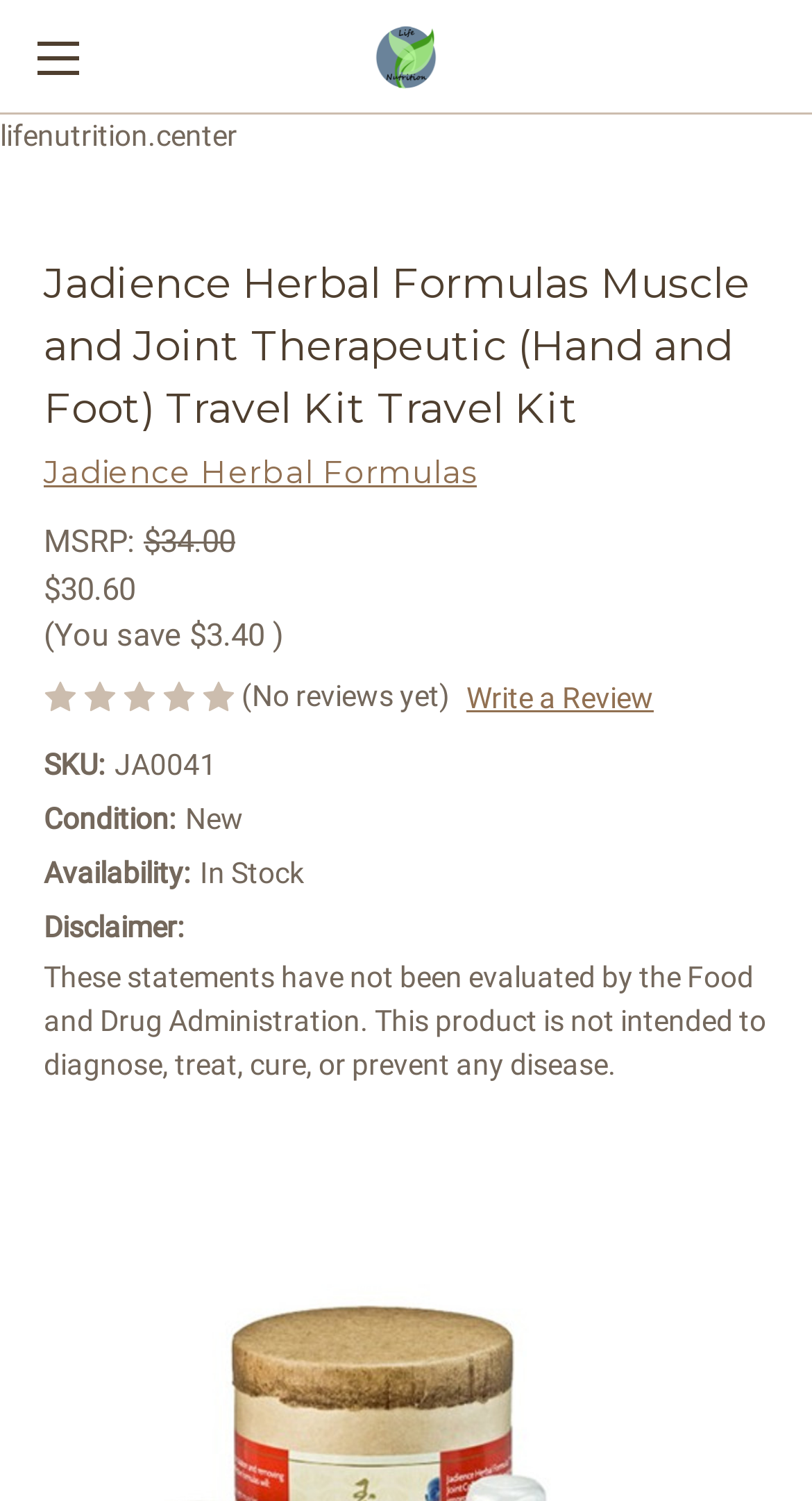Determine the main headline from the webpage and extract its text.

Jadience Herbal Formulas Muscle and Joint Therapeutic (Hand and Foot) Travel Kit Travel Kit